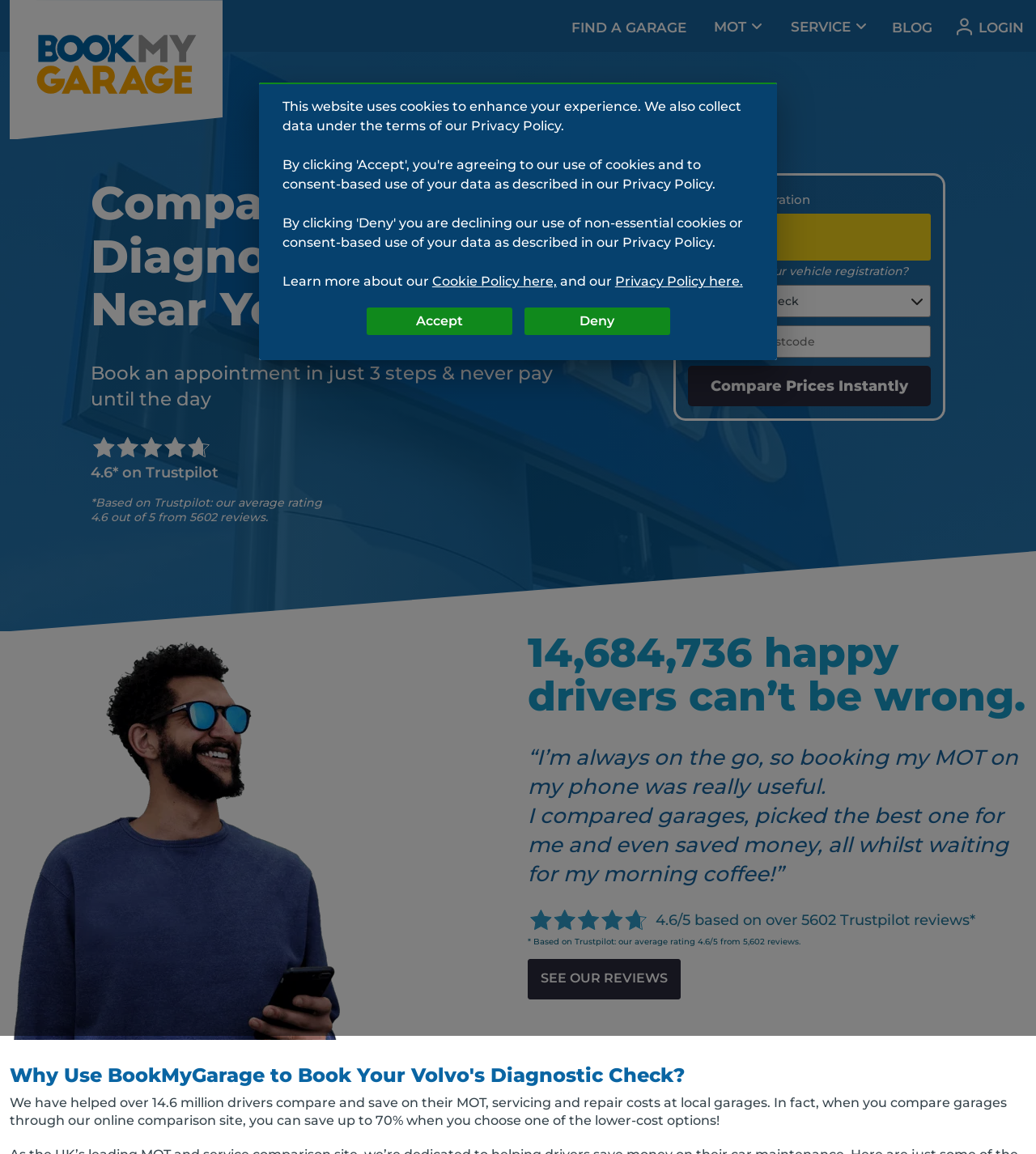Specify the bounding box coordinates of the element's region that should be clicked to achieve the following instruction: "Click the 'LOGIN' link". The bounding box coordinates consist of four float numbers between 0 and 1, in the format [left, top, right, bottom].

[0.923, 0.001, 0.988, 0.046]